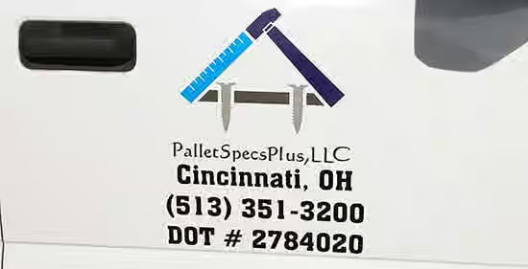Answer the question below using just one word or a short phrase: 
What is the purpose of the DOT number?

Compliance with transportation regulations